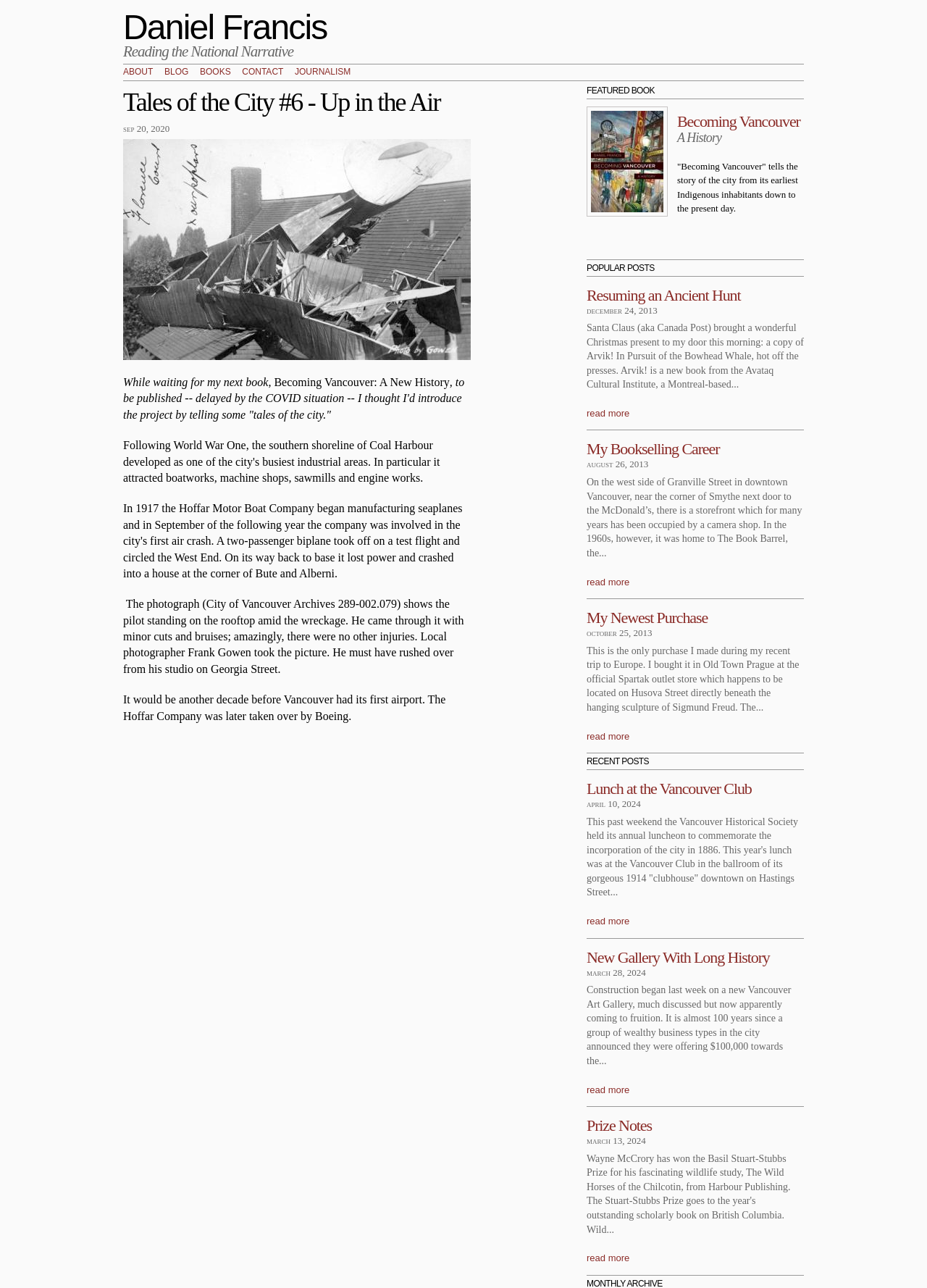Pinpoint the bounding box coordinates of the clickable element needed to complete the instruction: "Click on ABOUT". The coordinates should be provided as four float numbers between 0 and 1: [left, top, right, bottom].

[0.133, 0.052, 0.165, 0.06]